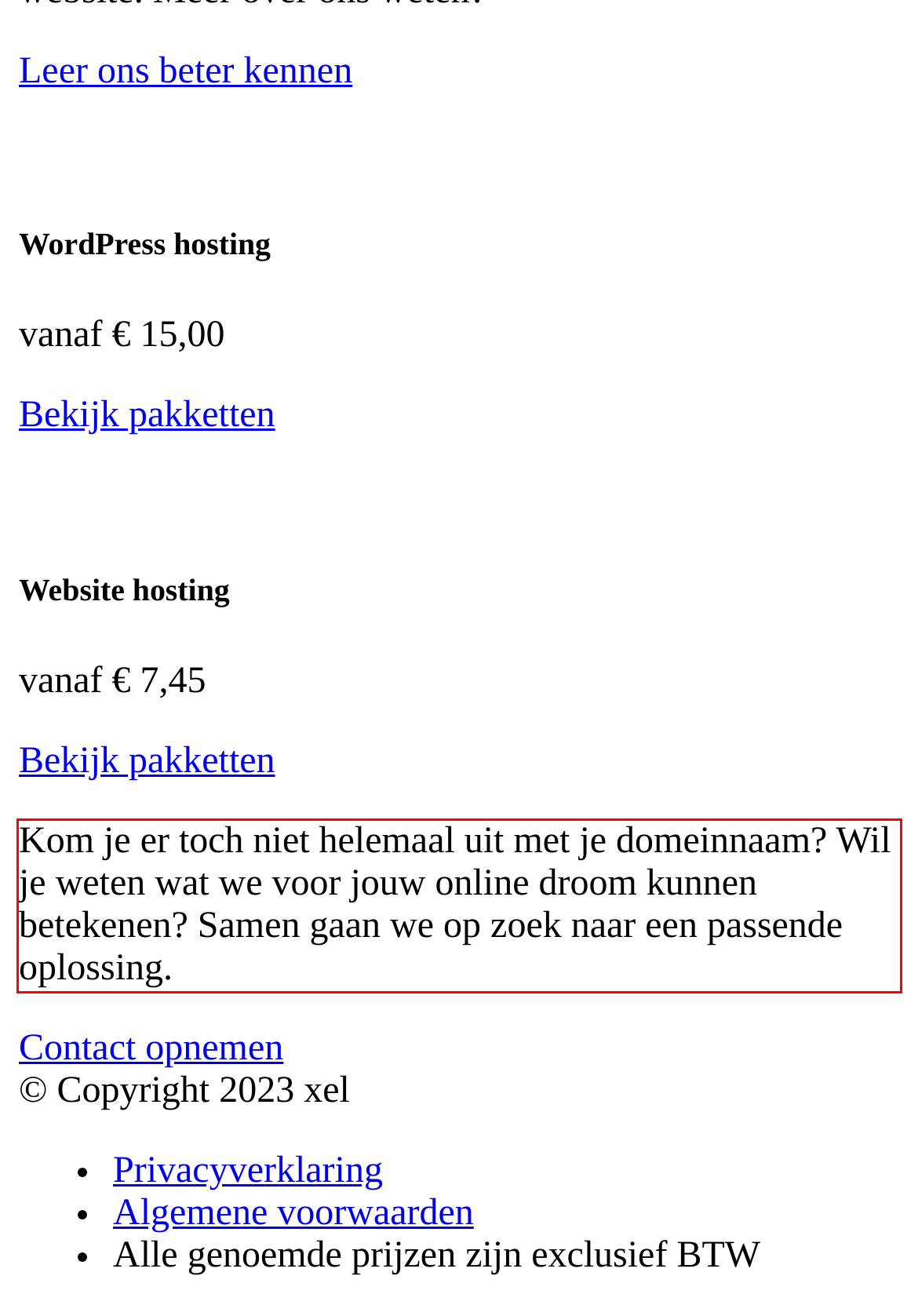Identify and extract the text within the red rectangle in the screenshot of the webpage.

Kom je er toch niet helemaal uit met je domeinnaam? Wil je weten wat we voor jouw online droom kunnen betekenen? Samen gaan we op zoek naar een passende oplossing.